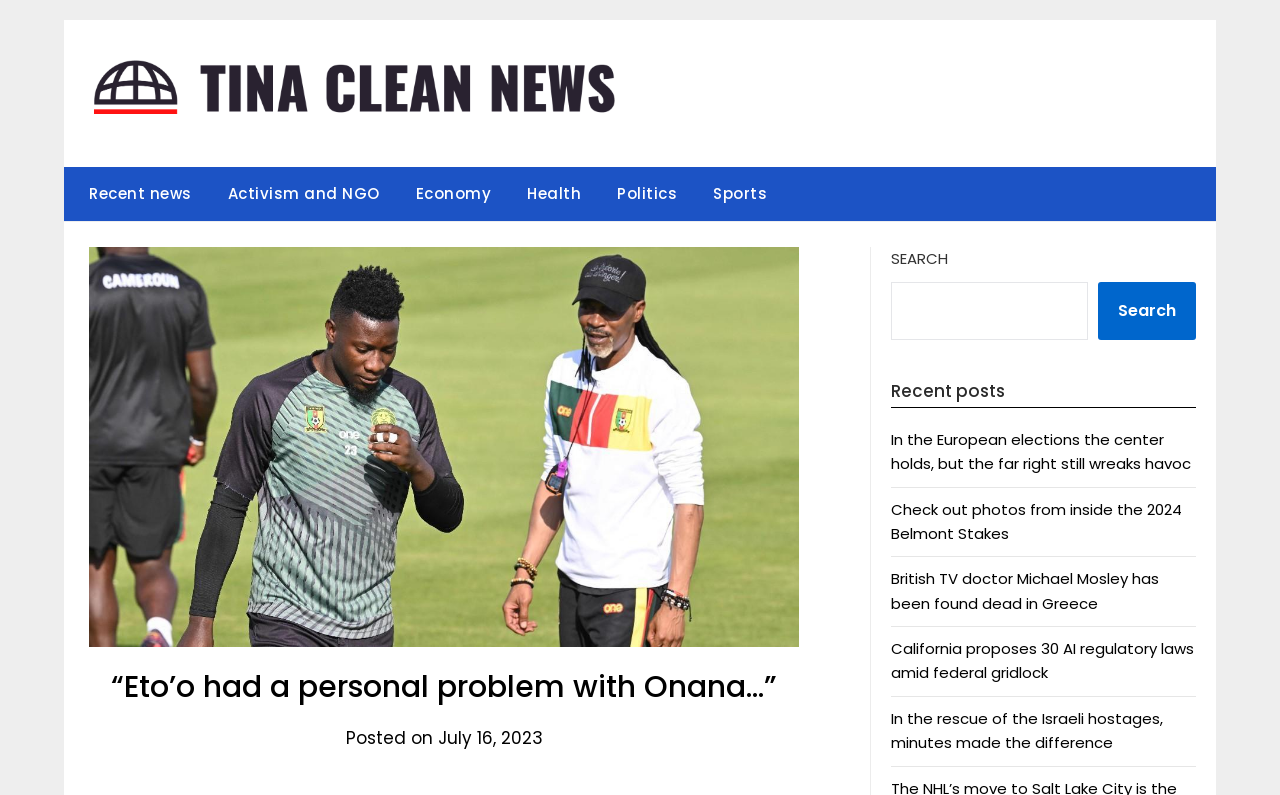Determine the bounding box coordinates of the clickable area required to perform the following instruction: "Read recent news". The coordinates should be represented as four float numbers between 0 and 1: [left, top, right, bottom].

[0.05, 0.21, 0.162, 0.278]